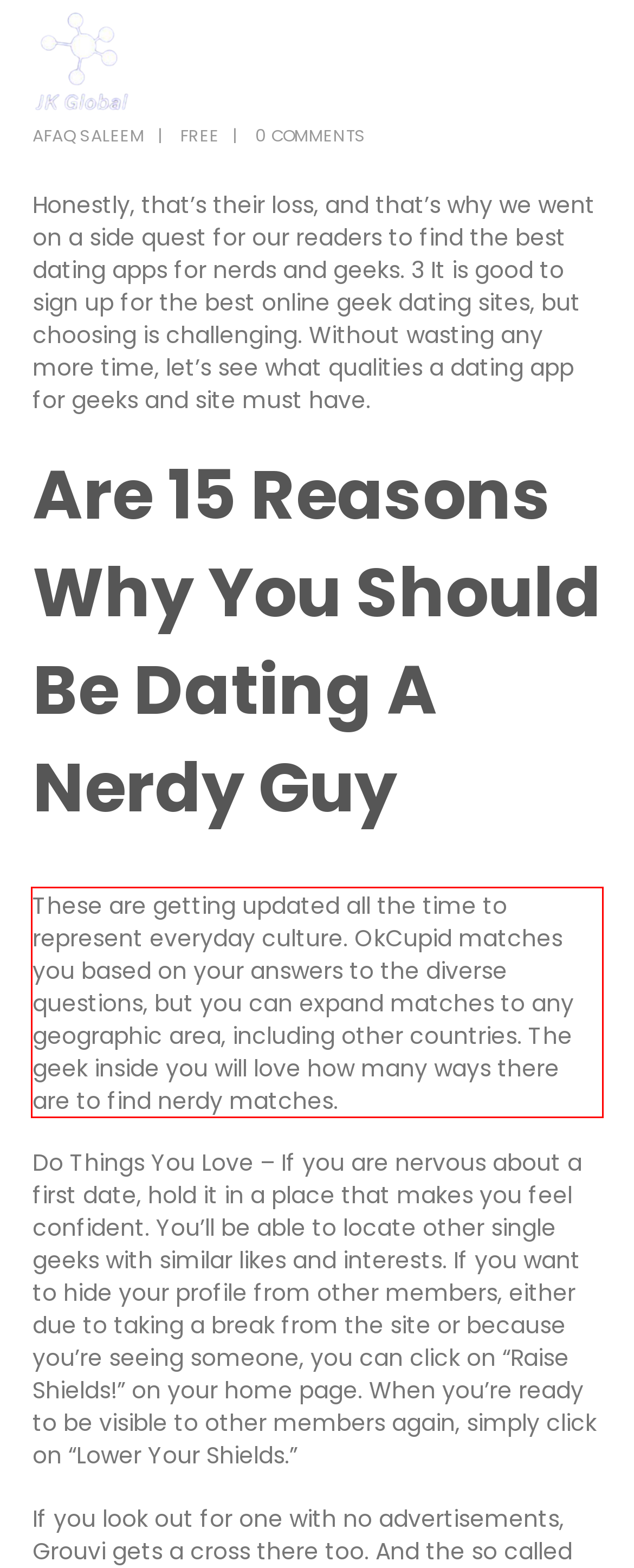Review the screenshot of the webpage and recognize the text inside the red rectangle bounding box. Provide the extracted text content.

These are getting updated all the time to represent everyday culture. OkCupid matches you based on your answers to the diverse questions, but you can expand matches to any geographic area, including other countries. The geek inside you will love how many ways there are to find nerdy matches.